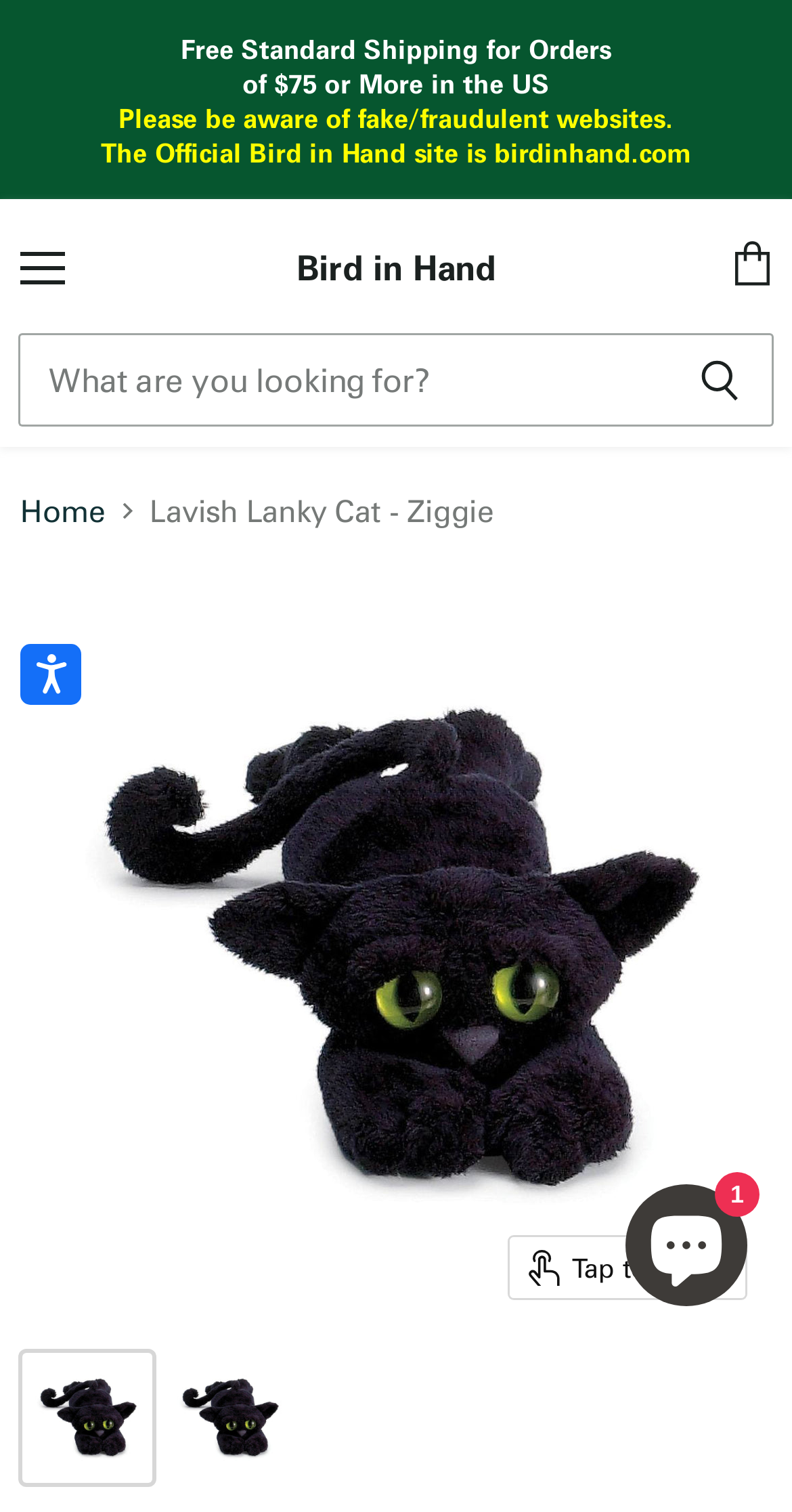What is the purpose of the 'Tap to zoom' button?
Using the details shown in the screenshot, provide a comprehensive answer to the question.

The purpose of the 'Tap to zoom' button can be inferred from its name and its location near the product image, suggesting that it is used to zoom in on the product.